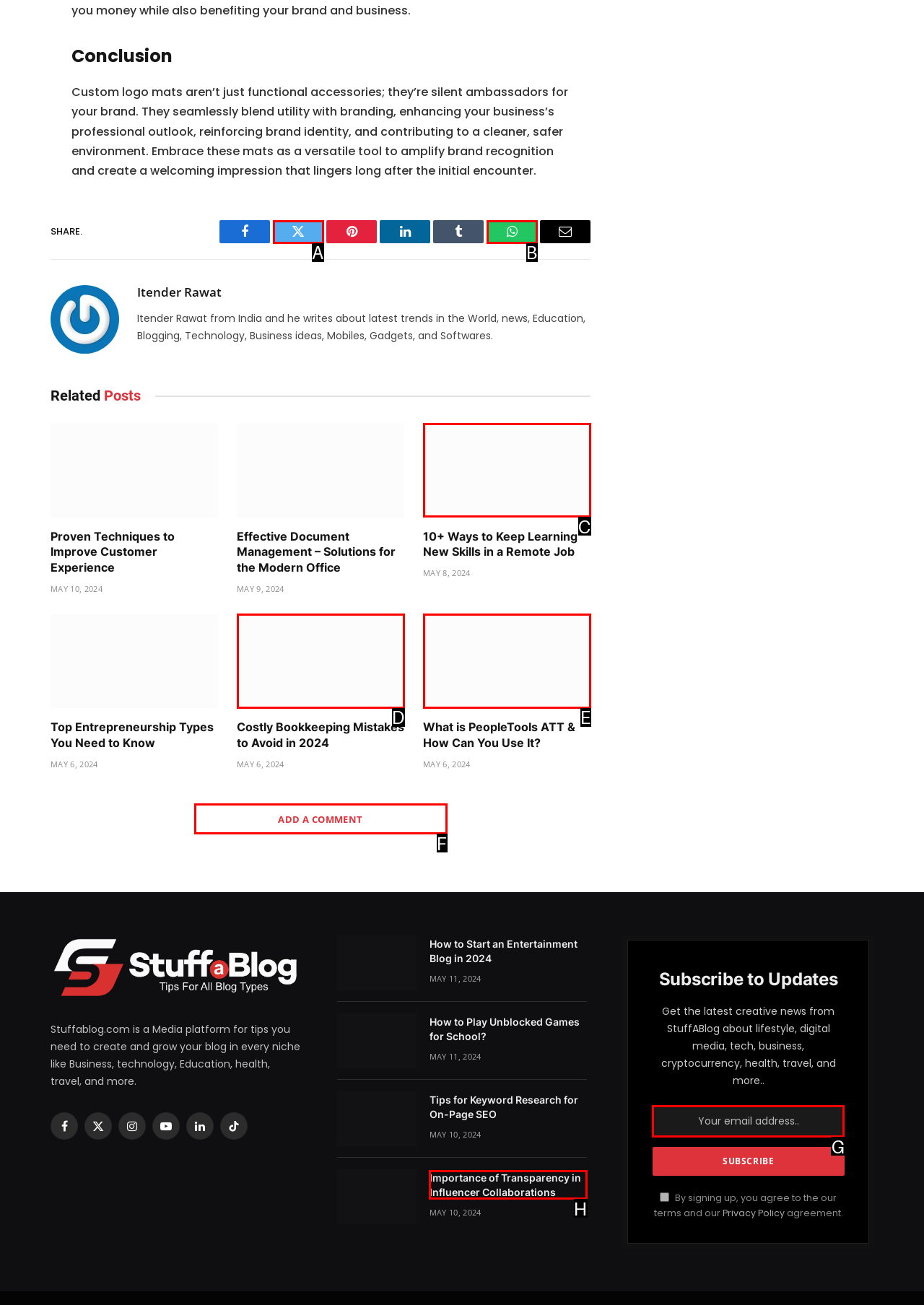Select the HTML element that matches the description: name="EMAIL" placeholder="Your email address.."
Respond with the letter of the correct choice from the given options directly.

G